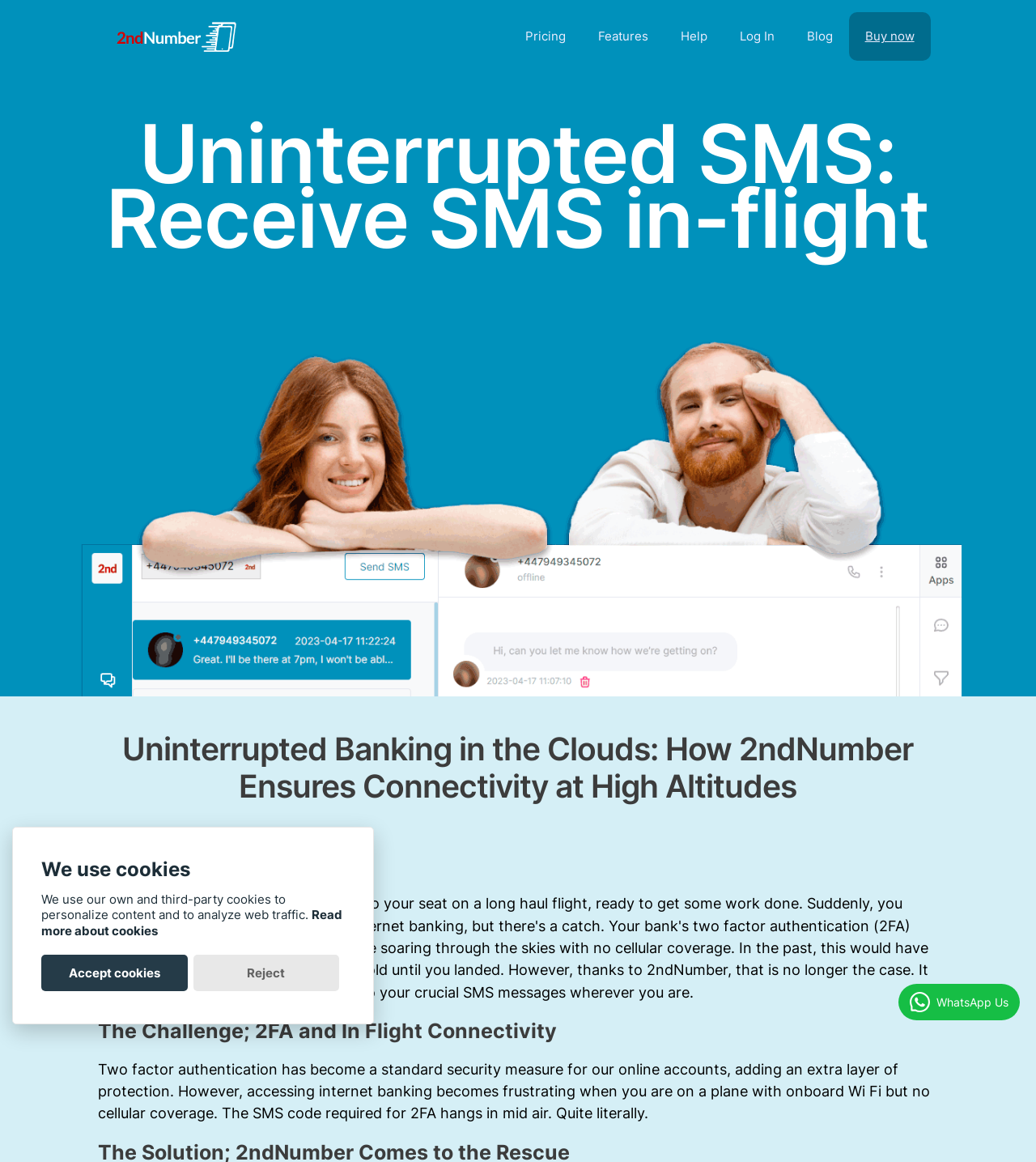Provide a one-word or one-phrase answer to the question:
How many navigation links are available?

7